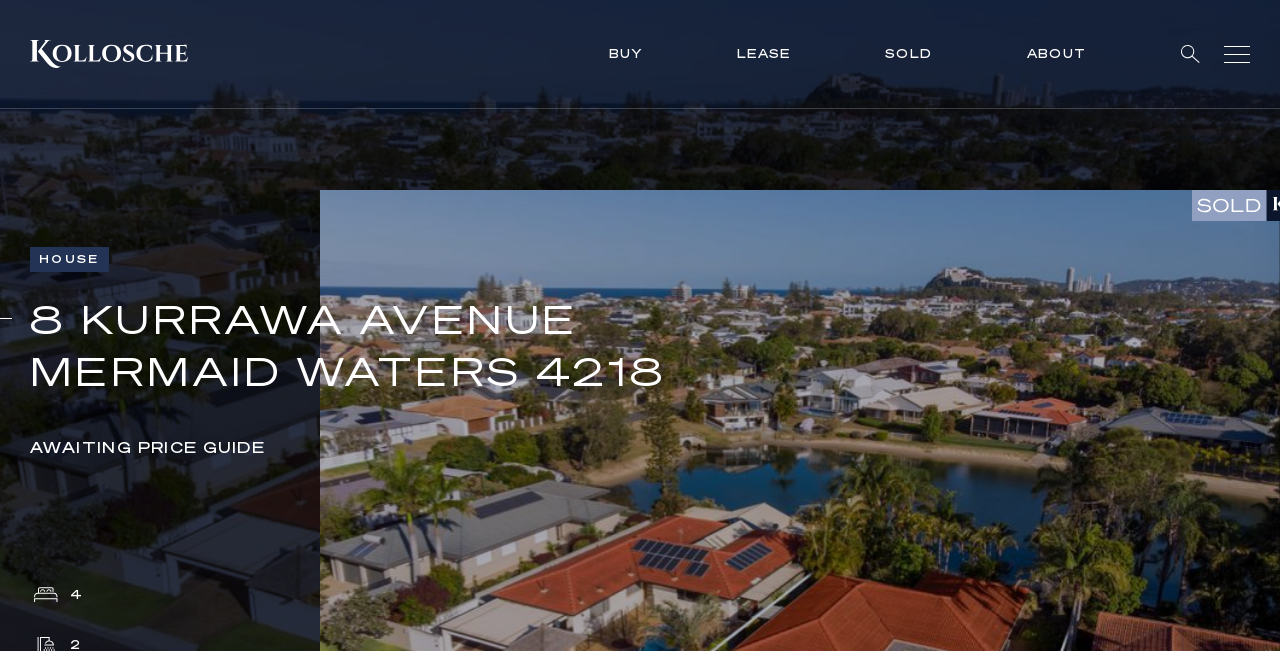Identify the bounding box coordinates for the UI element that matches this description: "Sold".

[0.692, 0.068, 0.728, 0.101]